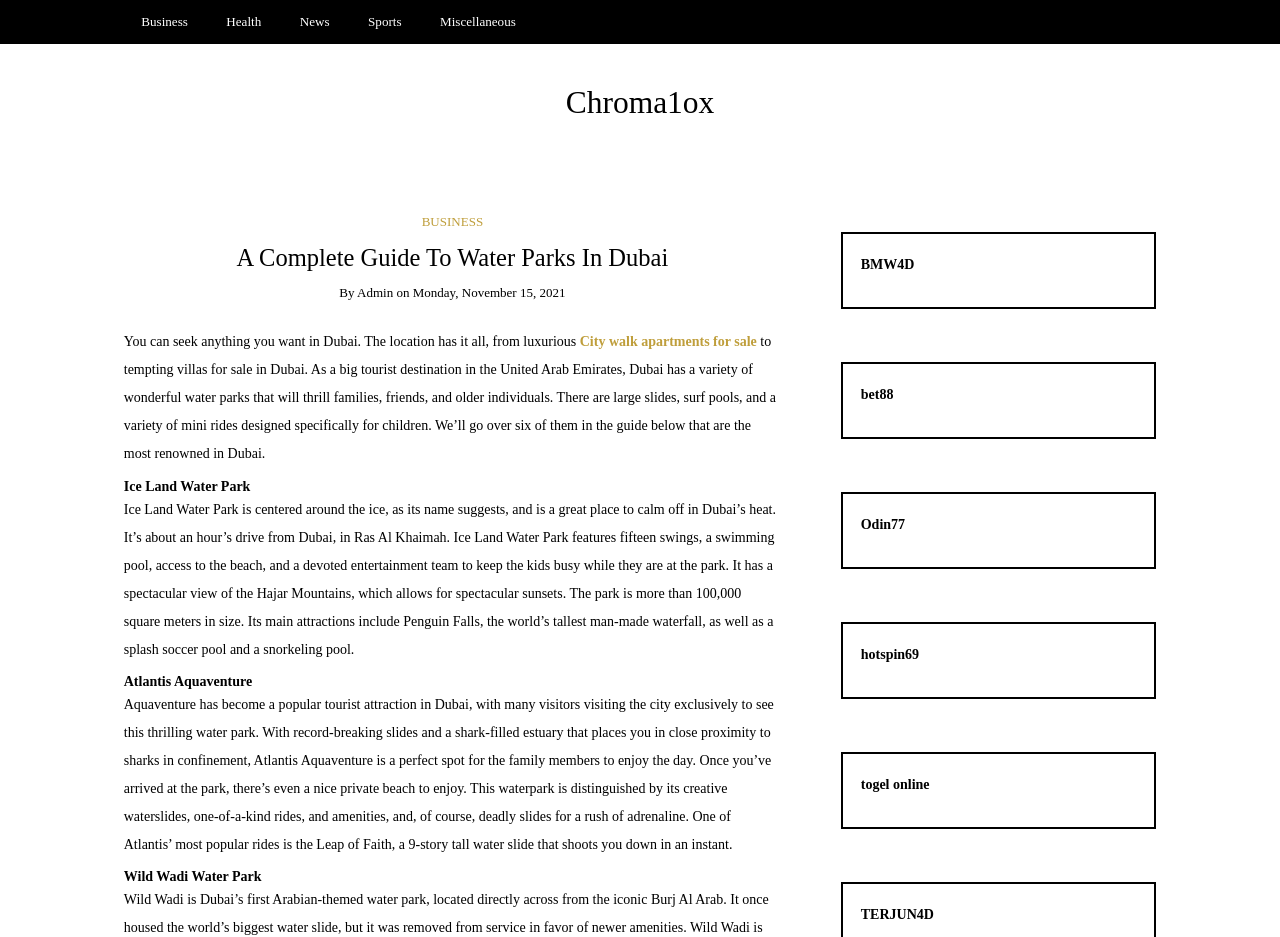Please reply with a single word or brief phrase to the question: 
What can visitors do at Atlantis Aquaventure?

Enjoy record-breaking slides